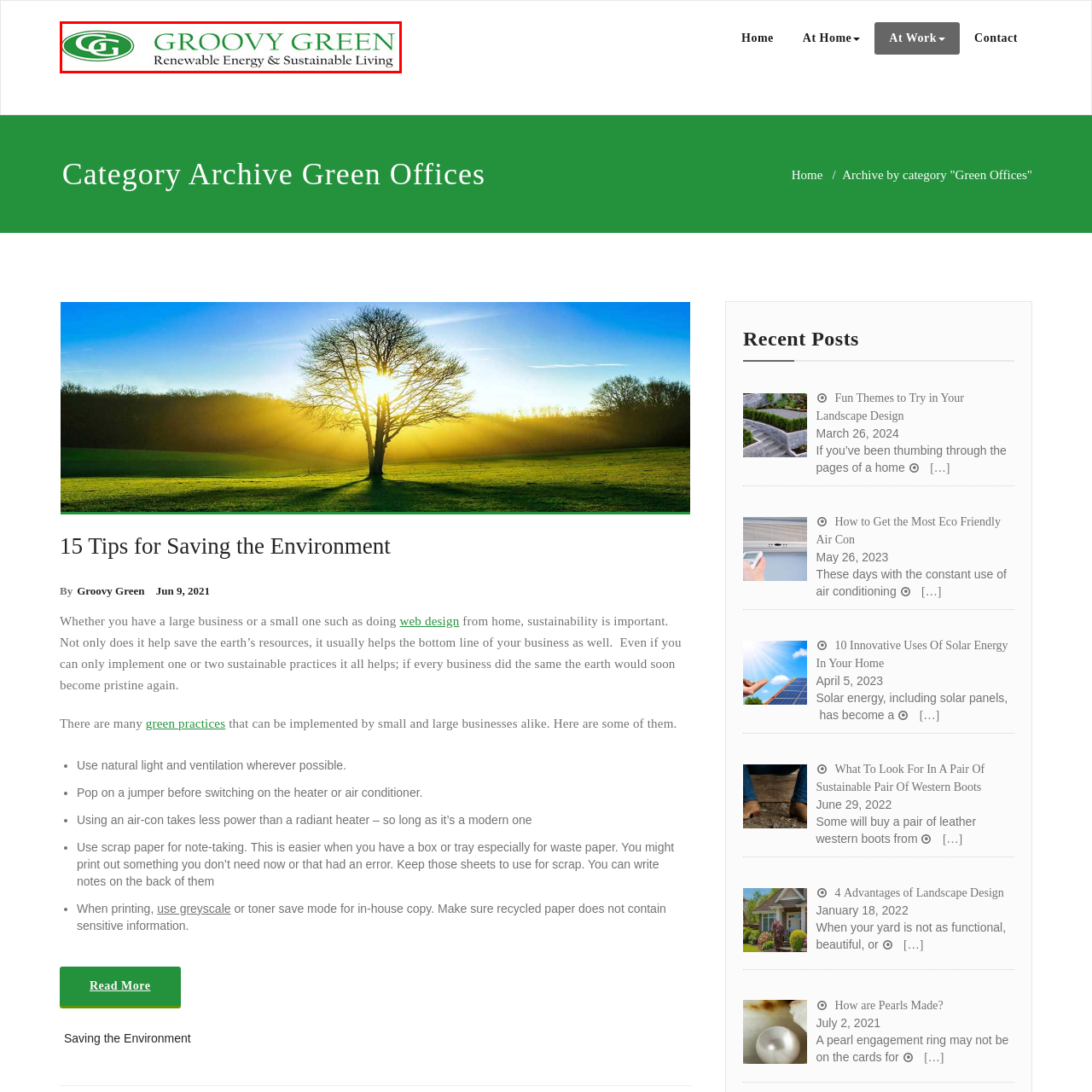Focus on the image outlined in red and offer a detailed answer to the question below, relying on the visual elements in the image:
What color is the lettering in the logo?

The caption describes the logo as having 'distinct green lettering', which indicates that the lettering in the logo is green in color.